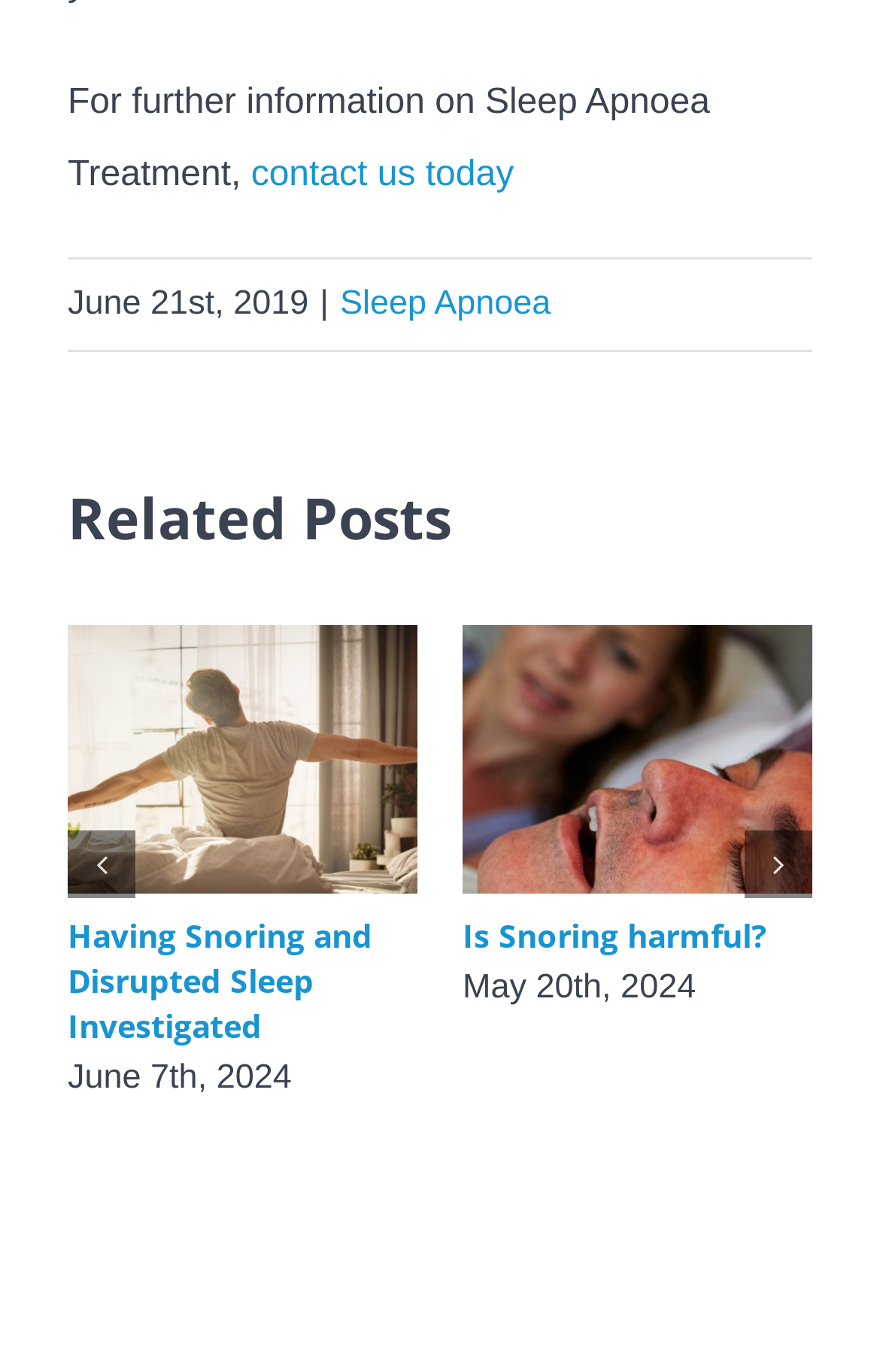Find the bounding box coordinates of the area that needs to be clicked in order to achieve the following instruction: "Read the abstract". The coordinates should be specified as four float numbers between 0 and 1, i.e., [left, top, right, bottom].

None